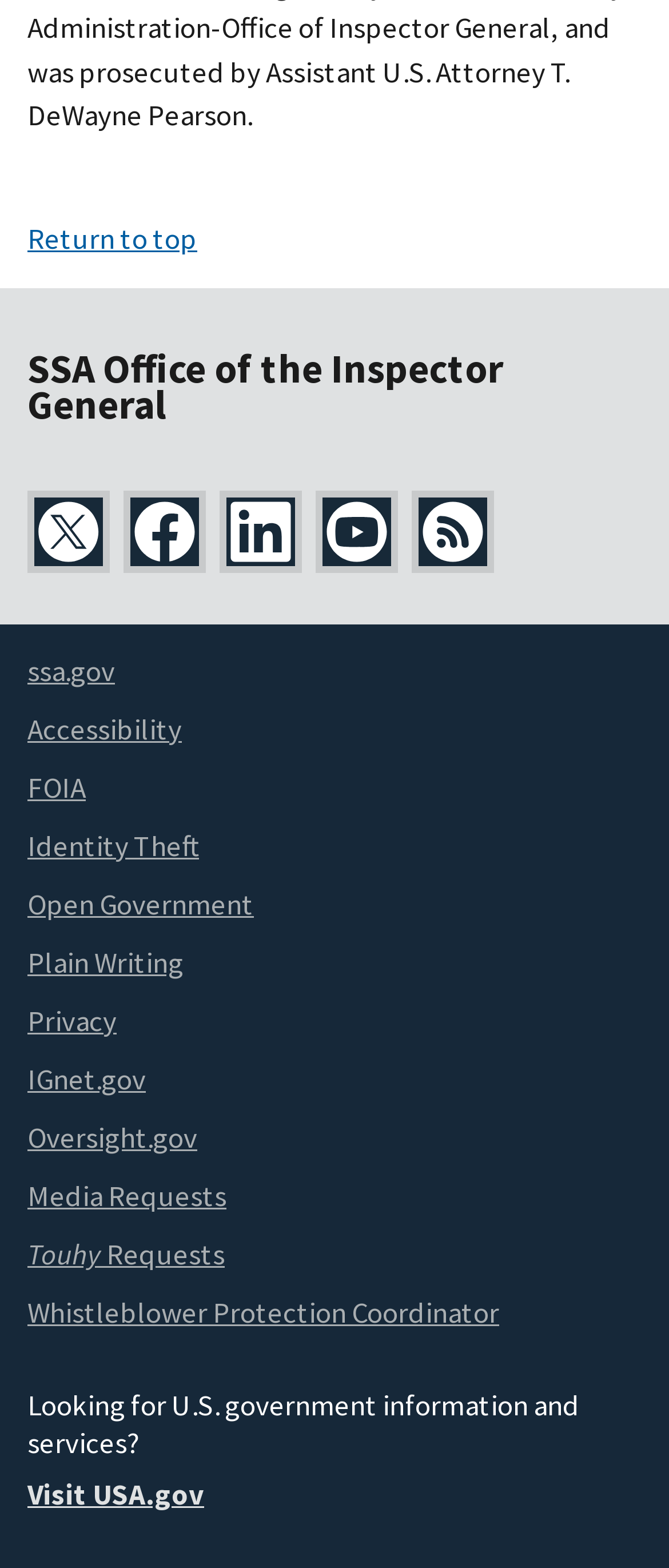Specify the bounding box coordinates of the element's area that should be clicked to execute the given instruction: "Contact us". The coordinates should be four float numbers between 0 and 1, i.e., [left, top, right, bottom].

None